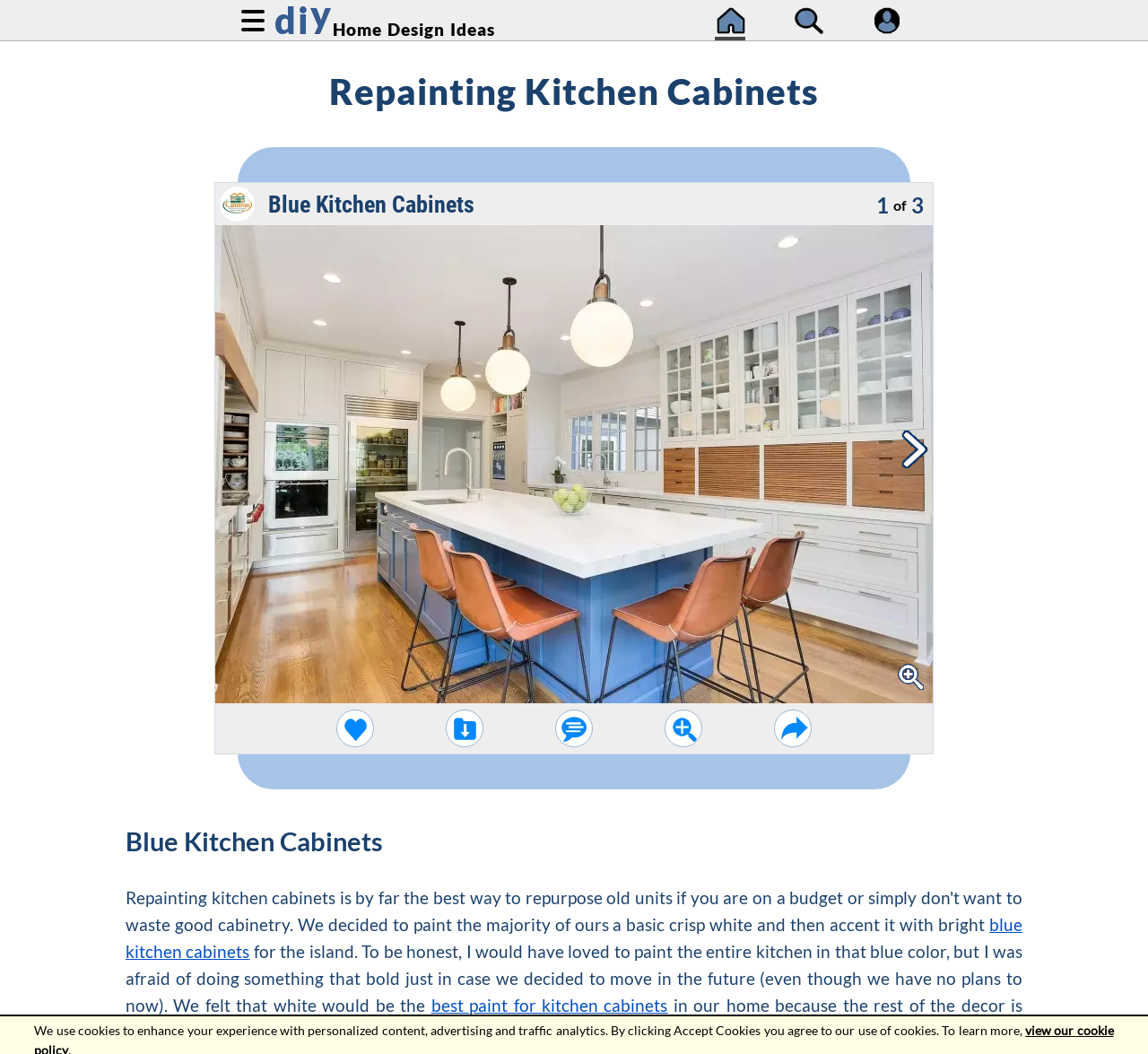Using the provided element description, identify the bounding box coordinates as (top-left x, top-left y, bottom-right x, bottom-right y). Ensure all values are between 0 and 1. Description: blue kitchen cabinets

[0.109, 0.867, 0.891, 0.912]